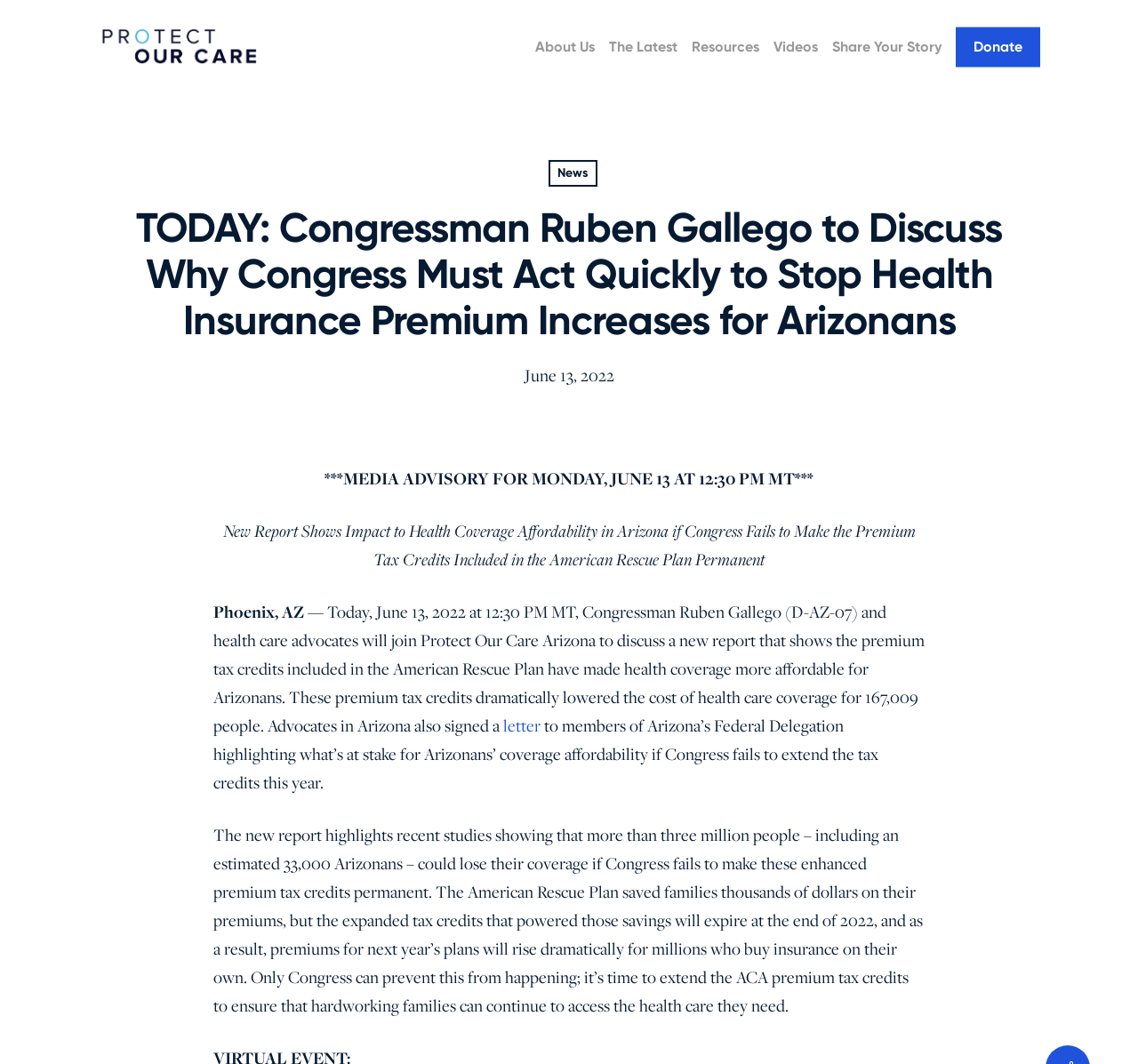What is the topic of the new report mentioned in the webpage?
Analyze the image and deliver a detailed answer to the question.

I found the topic of the new report by reading the static text element that says 'New Report Shows Impact to Health Coverage Affordability in Arizona if Congress Fails to Make the Premium Tax Credits Included...'.